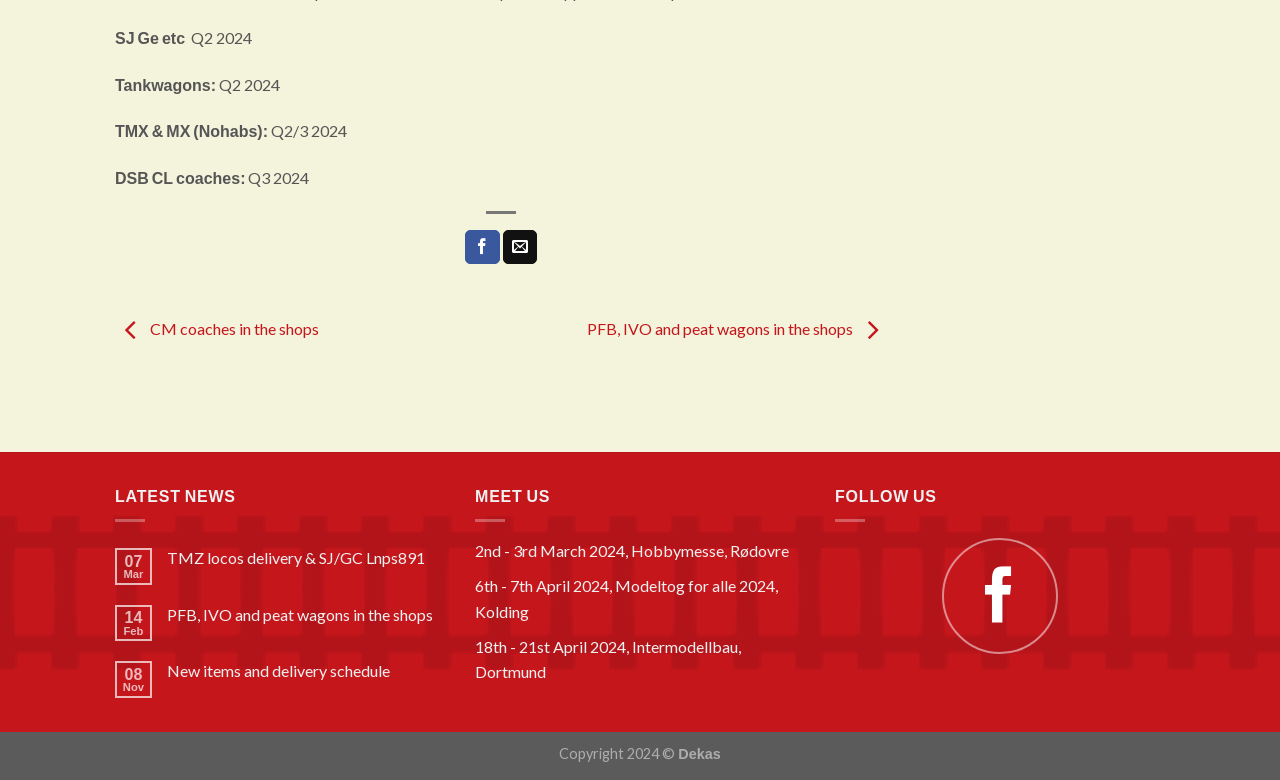Determine the bounding box coordinates for the area that should be clicked to carry out the following instruction: "Email to a friend".

[0.393, 0.295, 0.42, 0.338]